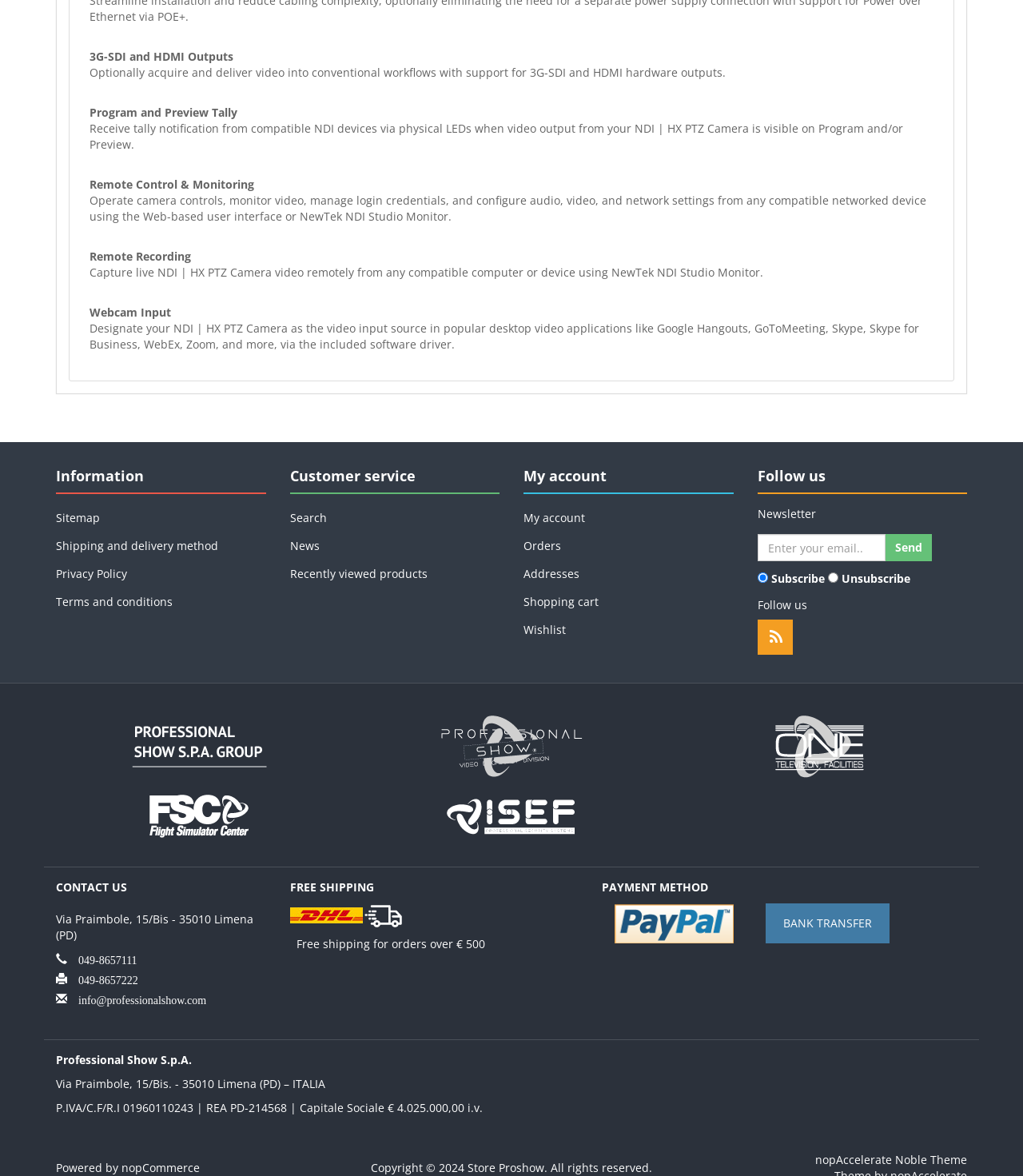Highlight the bounding box coordinates of the region I should click on to meet the following instruction: "Follow on social media".

[0.74, 0.527, 0.775, 0.557]